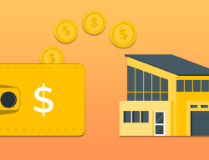Answer the question using only one word or a concise phrase: What is represented by the modern yellow house?

real estate market